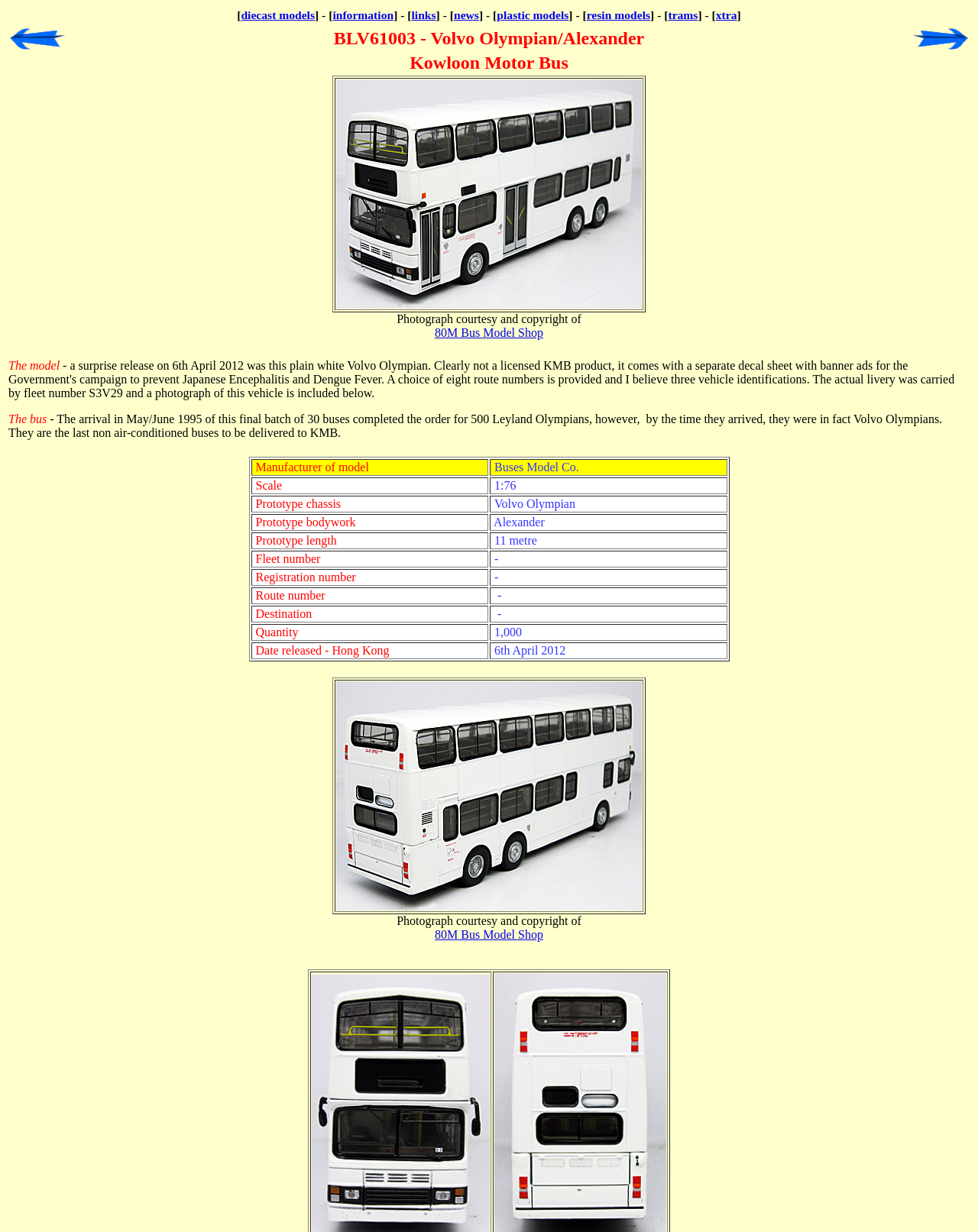Identify the bounding box coordinates of the clickable region necessary to fulfill the following instruction: "Click on 80M Bus Model Shop link". The bounding box coordinates should be four float numbers between 0 and 1, i.e., [left, top, right, bottom].

[0.445, 0.265, 0.555, 0.275]